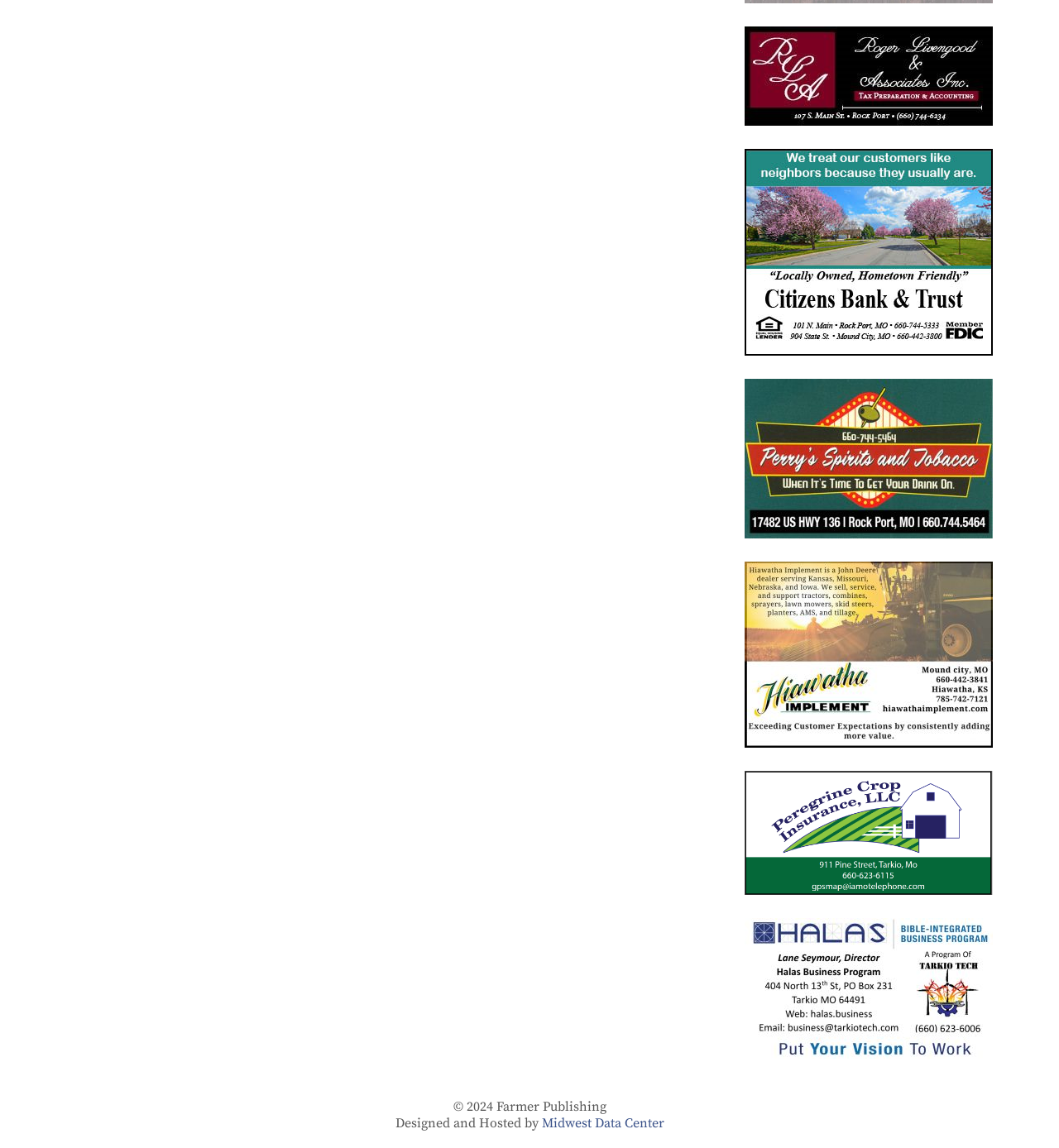Locate the bounding box coordinates of the UI element described by: "AMOENA DANIELLE PADDED BRA". Provide the coordinates as four float numbers between 0 and 1, formatted as [left, top, right, bottom].

None